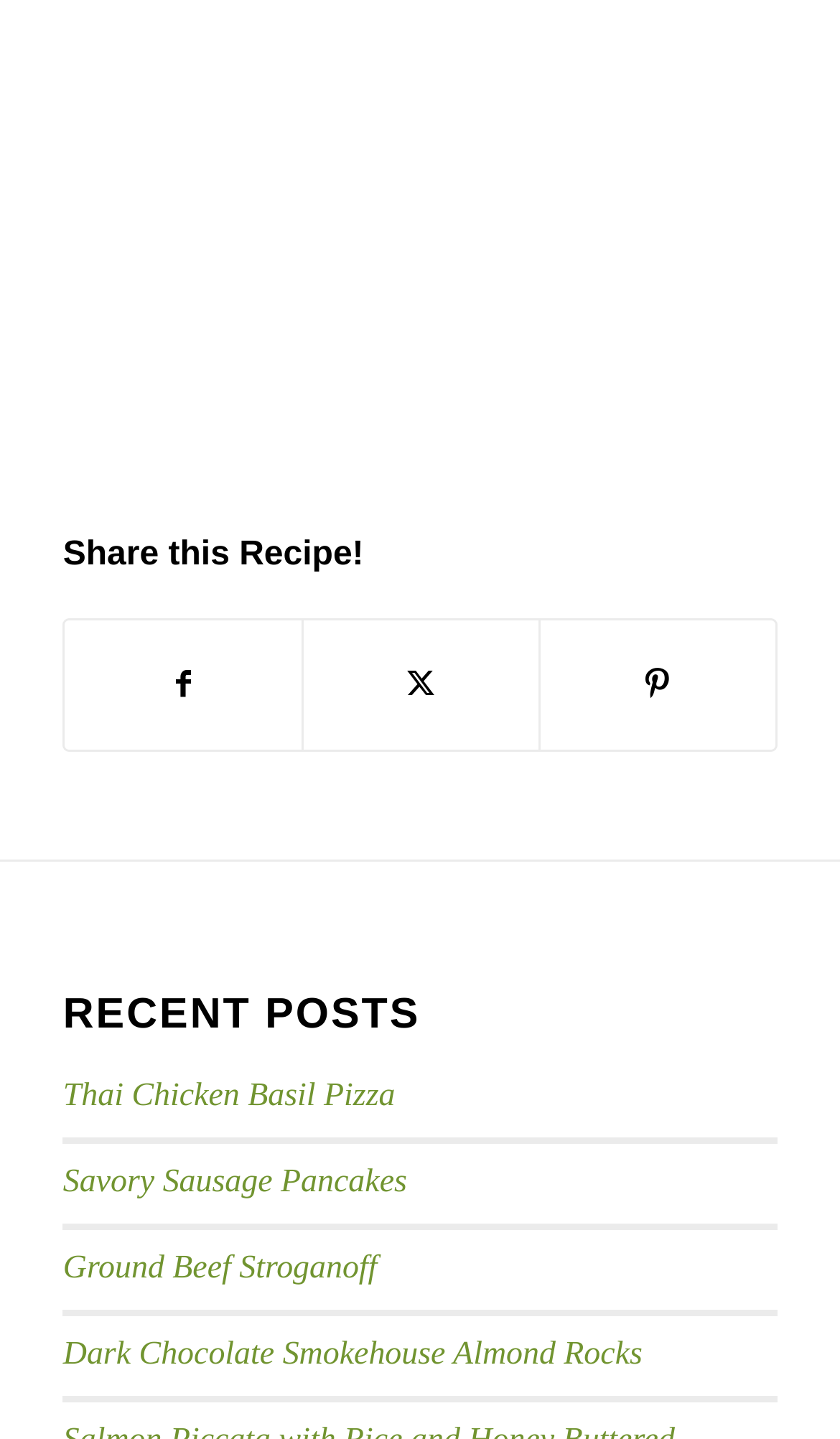Please locate the UI element described by "Share on Pinterest" and provide its bounding box coordinates.

[0.643, 0.431, 0.922, 0.52]